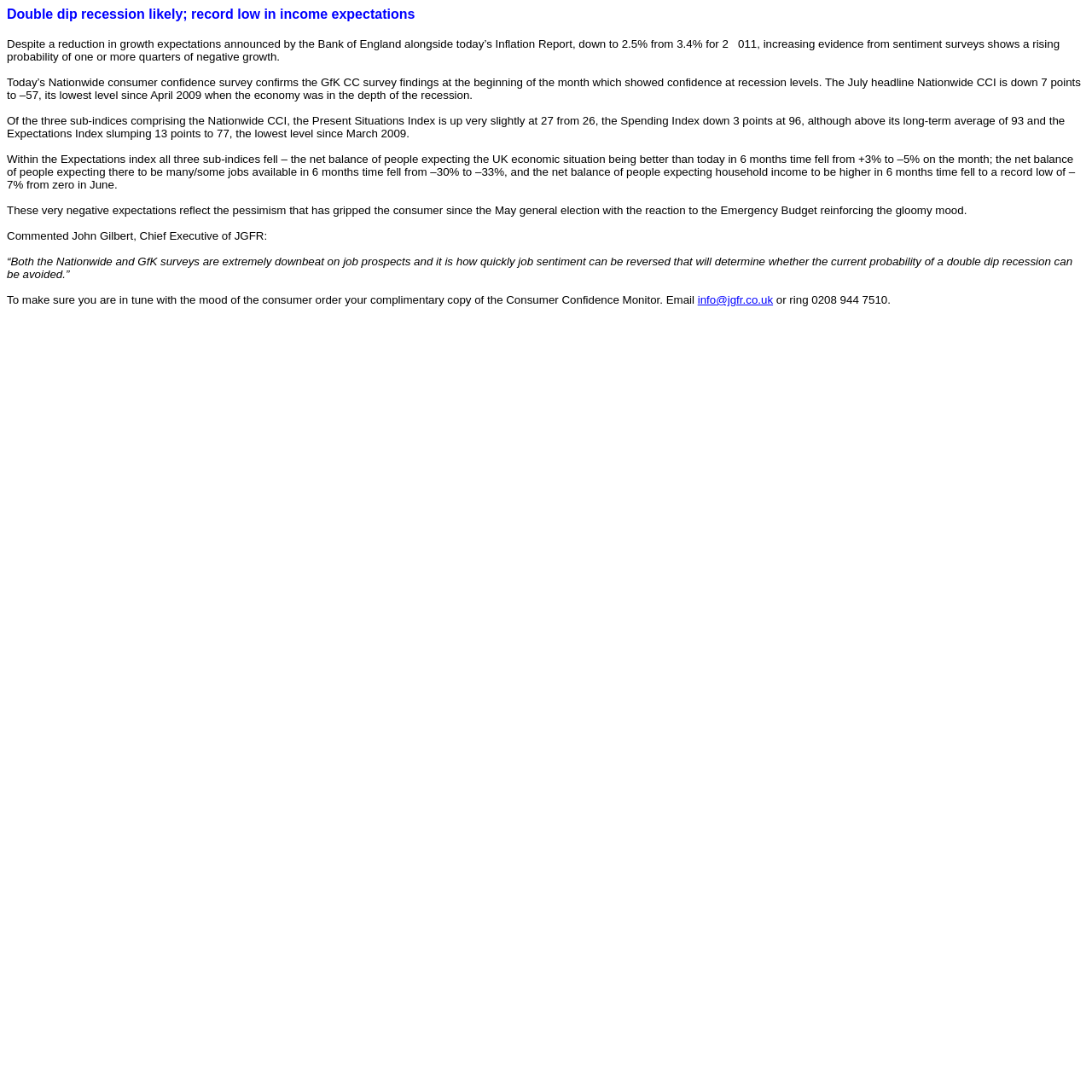Extract the heading text from the webpage.

Double dip recession likely; record low in income expectations